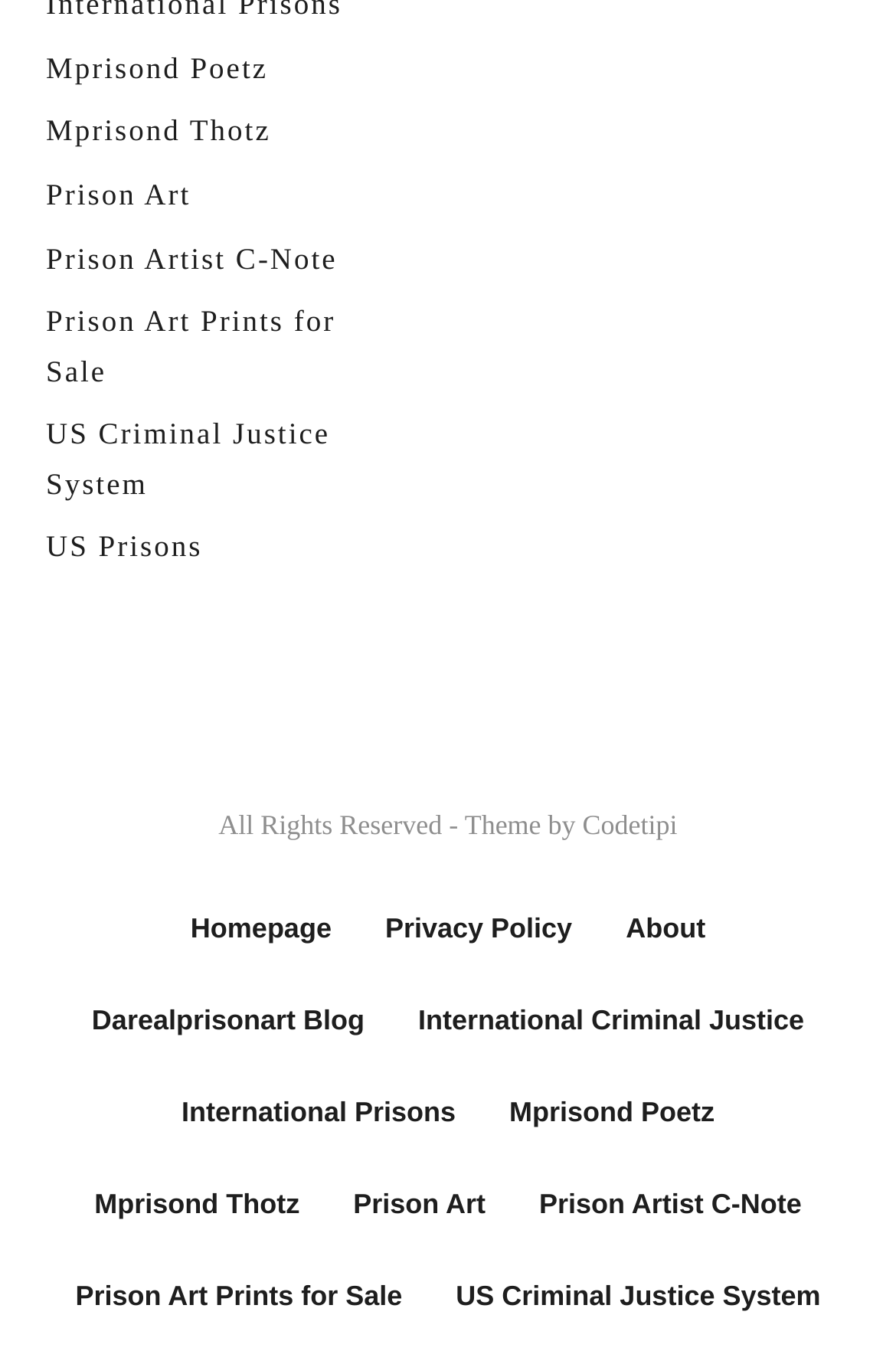Determine the bounding box coordinates for the UI element described. Format the coordinates as (top-left x, top-left y, bottom-right x, bottom-right y) and ensure all values are between 0 and 1. Element description: International Criminal Justice

[0.467, 0.746, 0.898, 0.78]